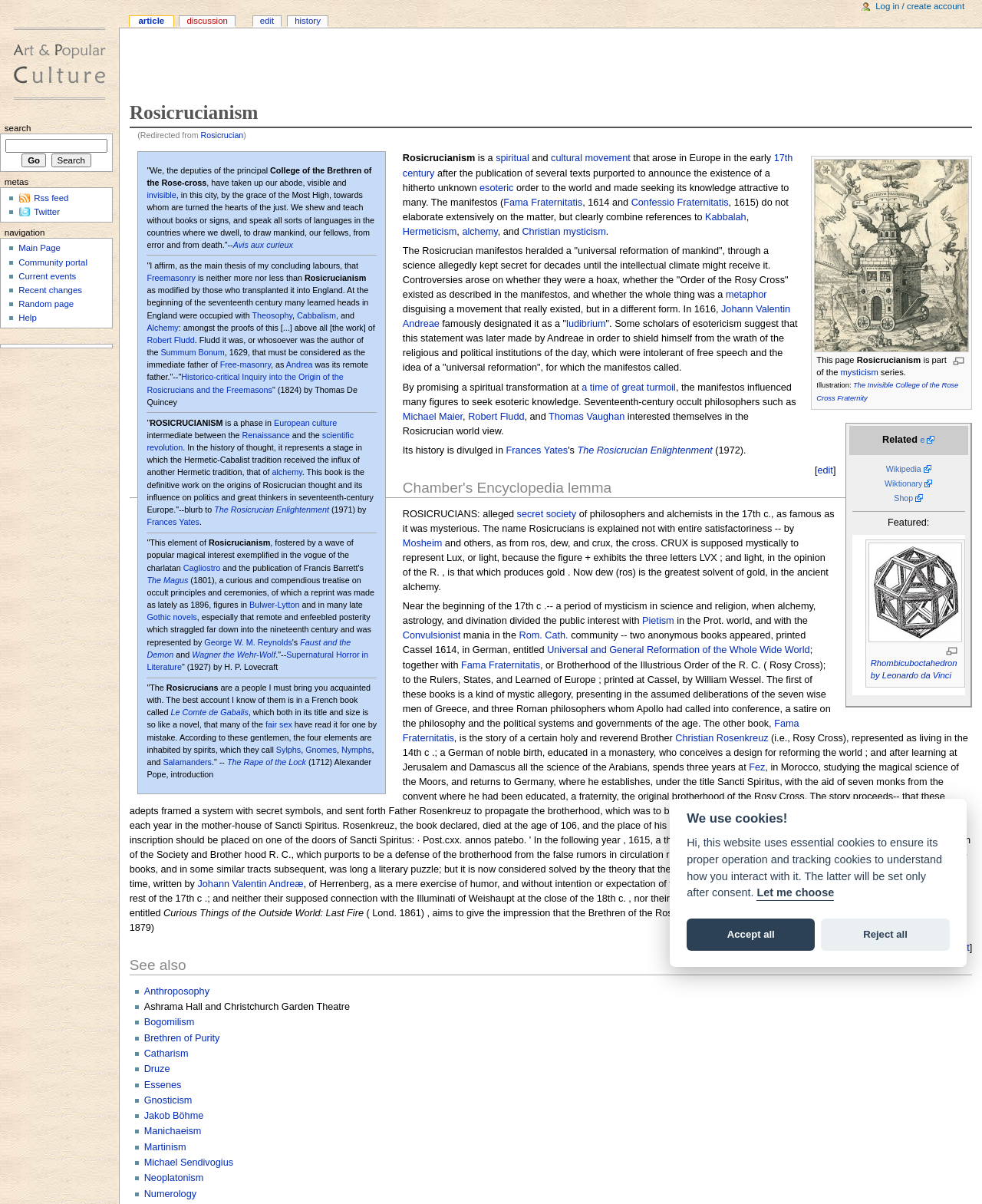Please provide the bounding box coordinates for the element that needs to be clicked to perform the instruction: "Learn more about The Rosicrucian Enlightenment". The coordinates must consist of four float numbers between 0 and 1, formatted as [left, top, right, bottom].

[0.218, 0.419, 0.335, 0.427]